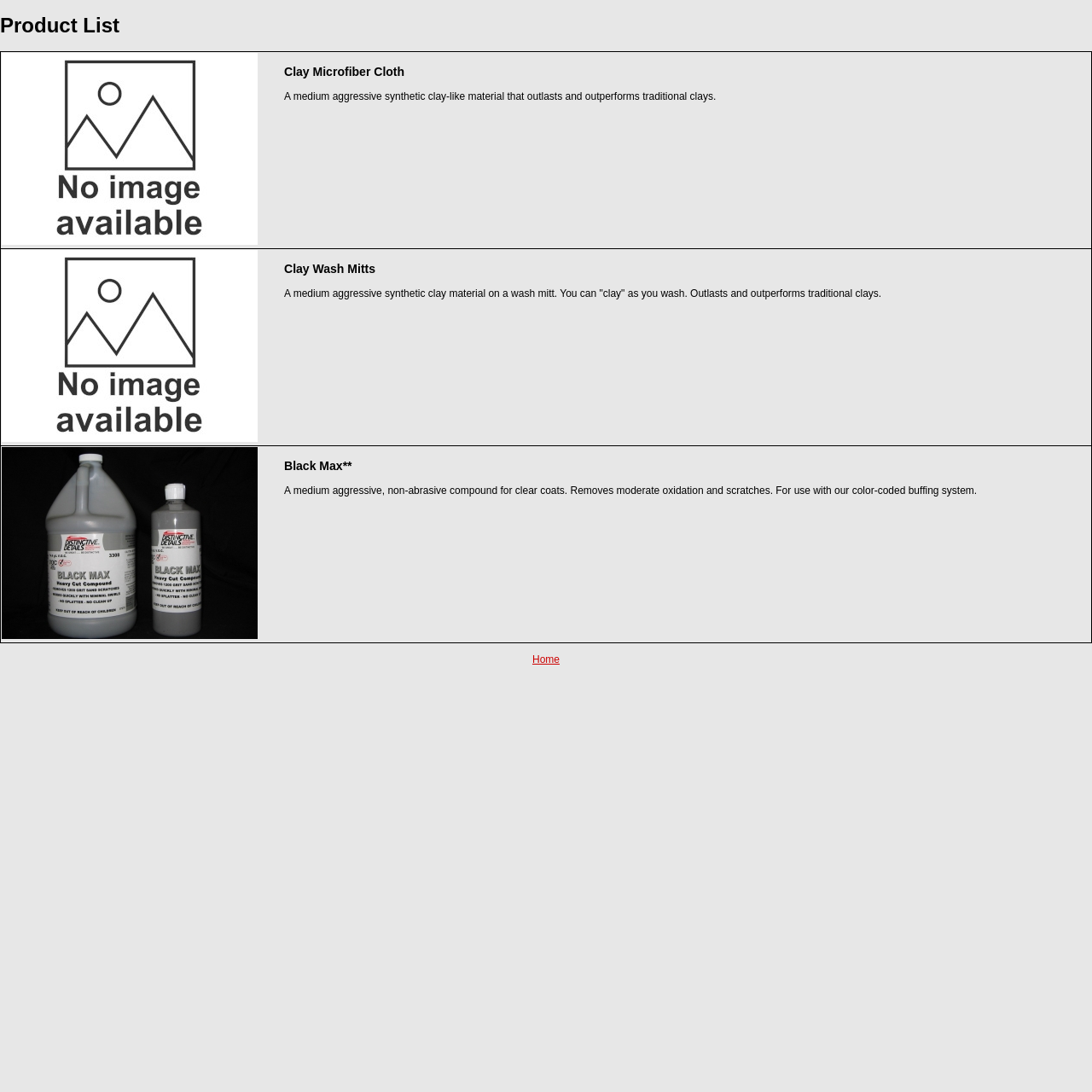What type of material is Clay Wash Mitts made of?
From the details in the image, provide a complete and detailed answer to the question.

According to the description of Clay Wash Mitts on the webpage, it is a medium aggressive synthetic clay material on a wash mitt, which means it is made of synthetic clay.